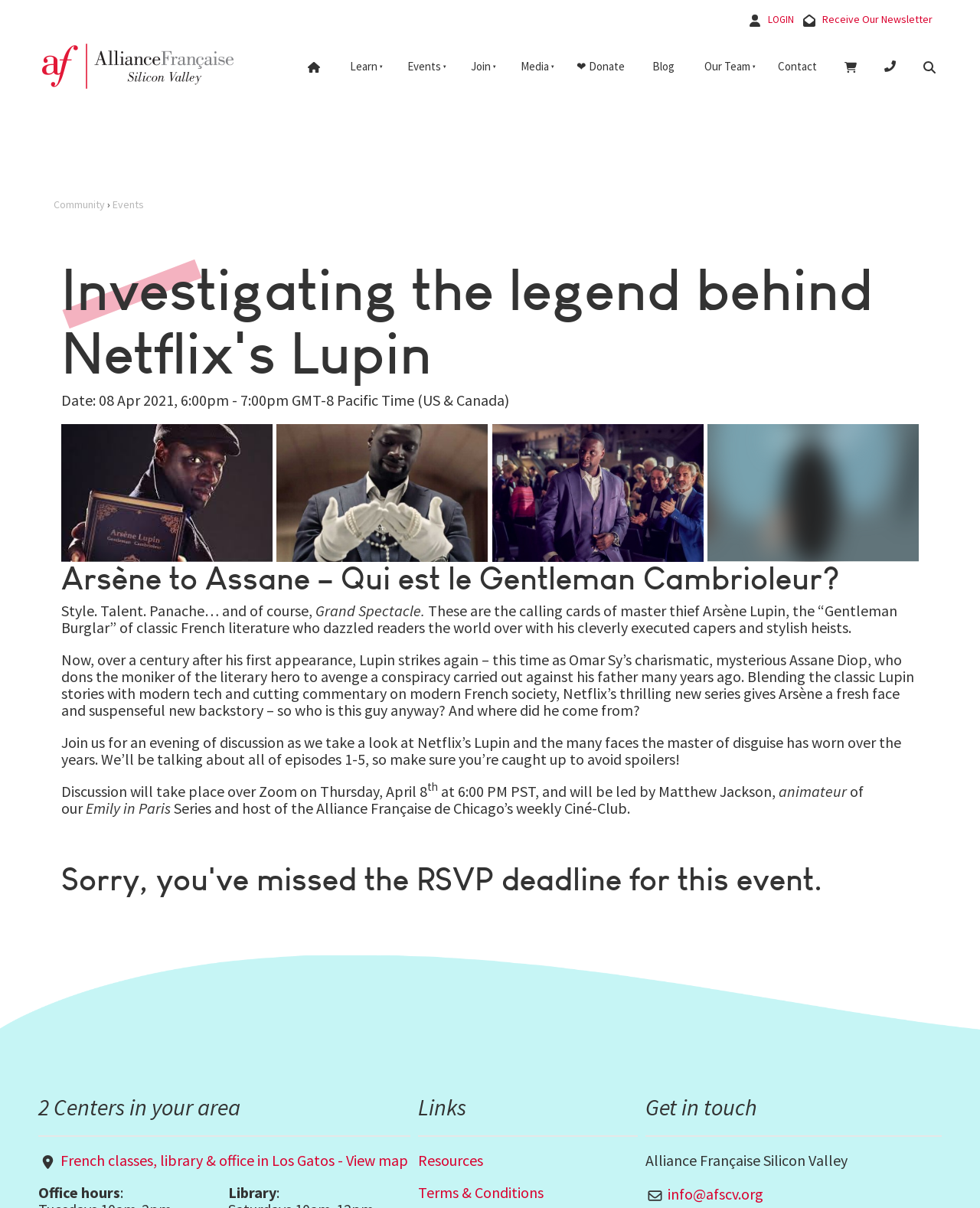Please mark the clickable region by giving the bounding box coordinates needed to complete this instruction: "Contact us via 'info@afscv.org'".

[0.682, 0.98, 0.779, 0.996]